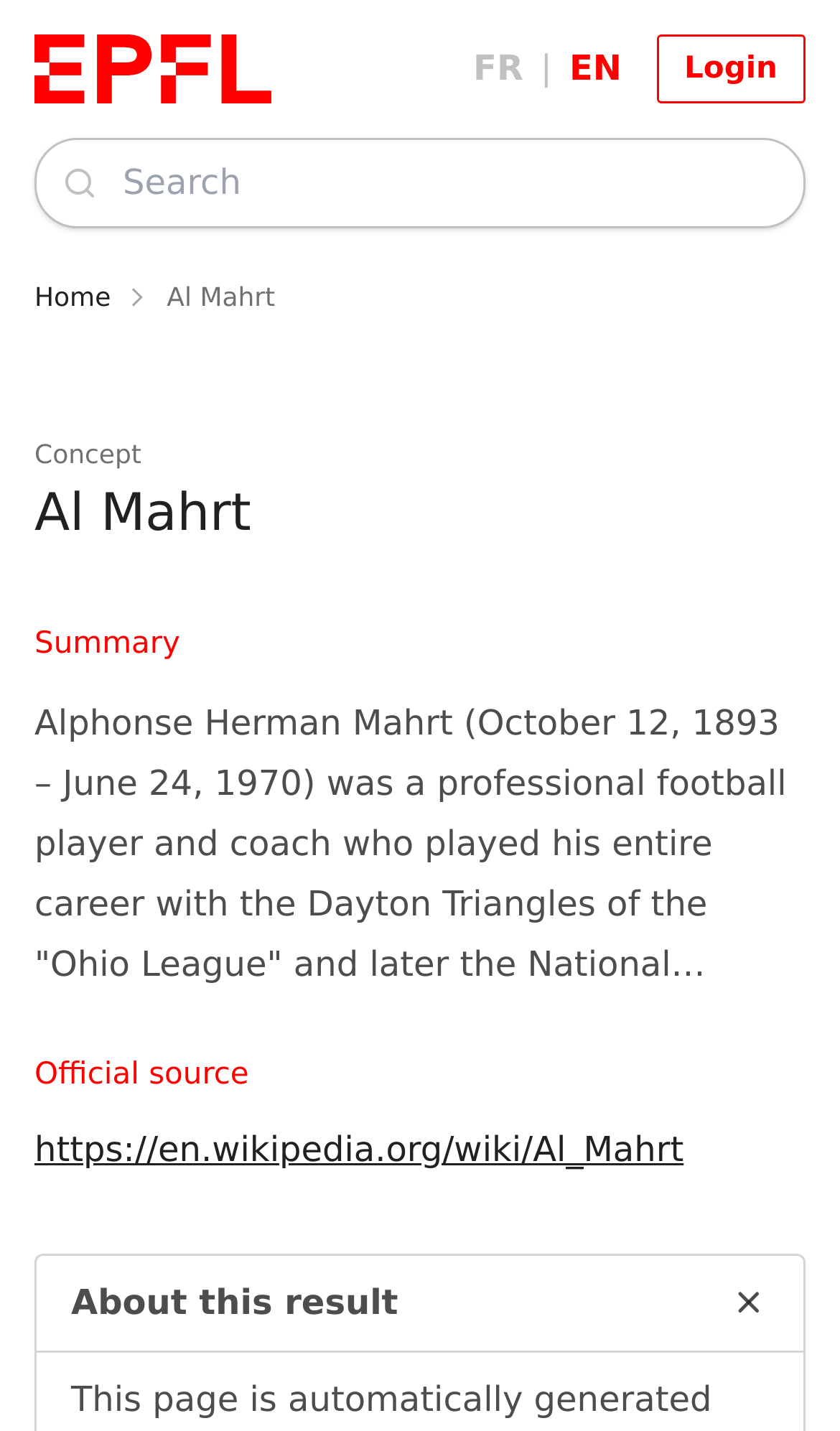Please identify the bounding box coordinates of the clickable area that will allow you to execute the instruction: "go to Home".

[0.041, 0.196, 0.132, 0.22]